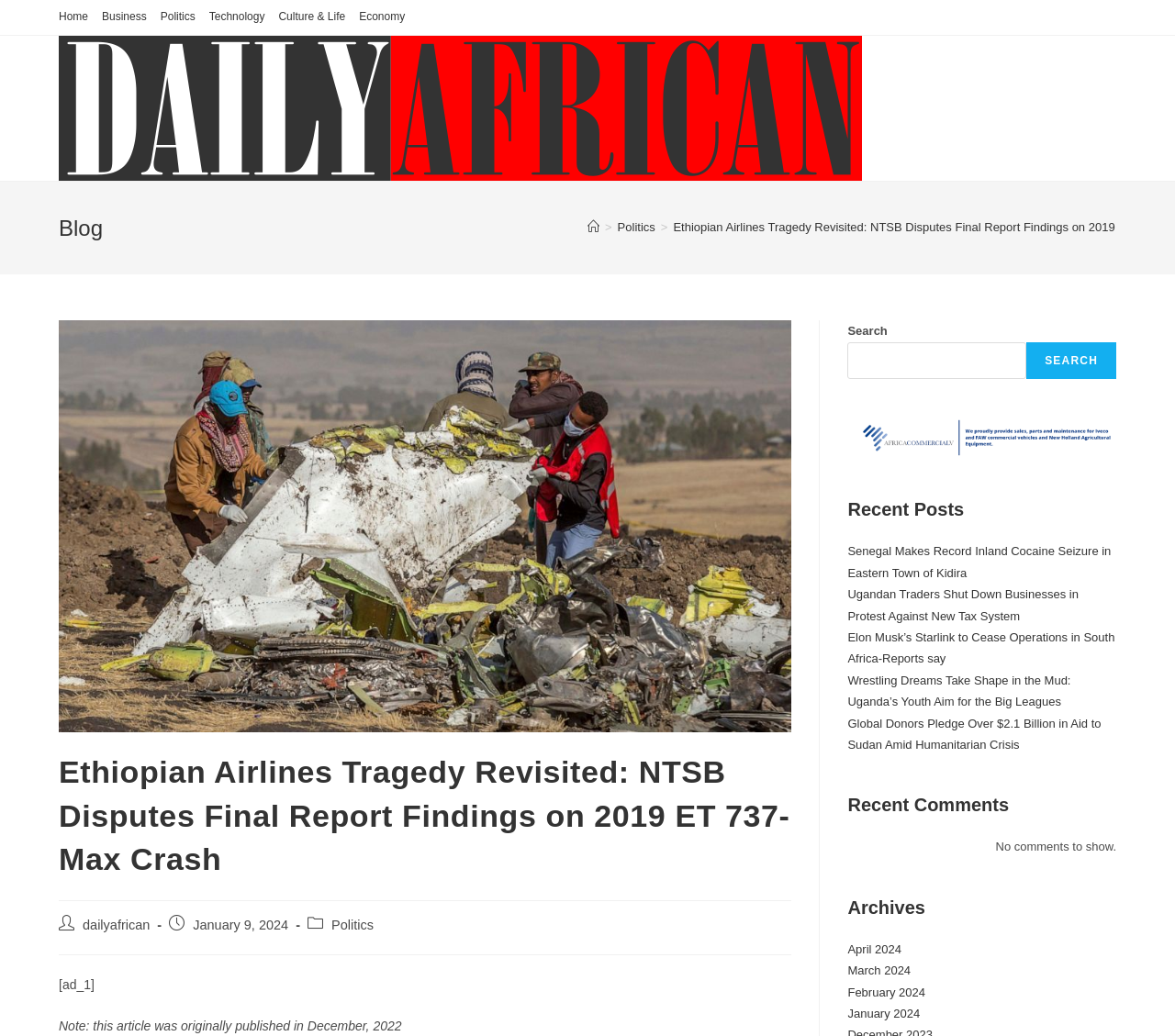Identify the bounding box coordinates of the section that should be clicked to achieve the task described: "Click on the Home link".

[0.05, 0.007, 0.075, 0.026]